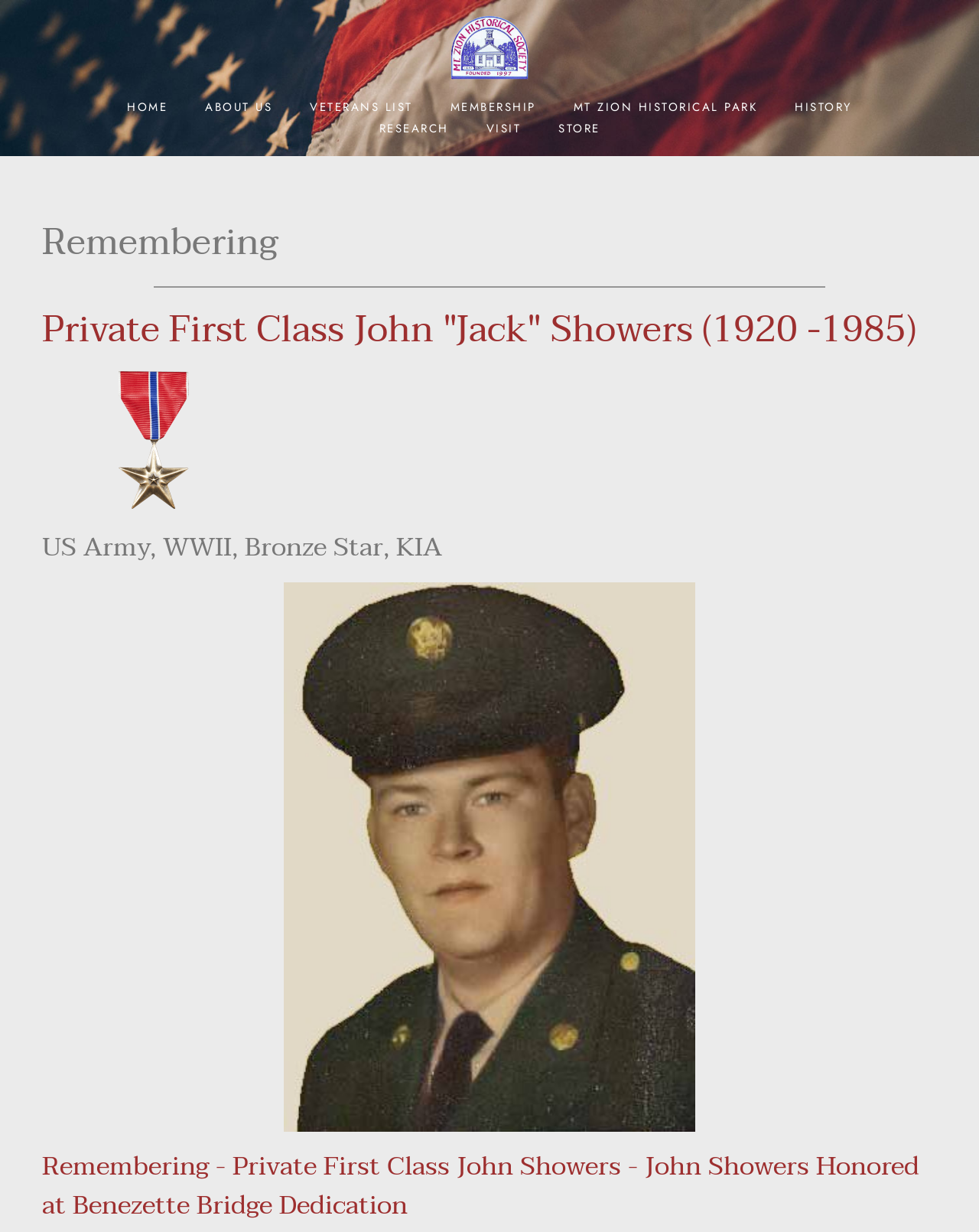Respond with a single word or phrase to the following question:
What is the name of the historical society mentioned on the webpage?

Mt. Zion Historical Society